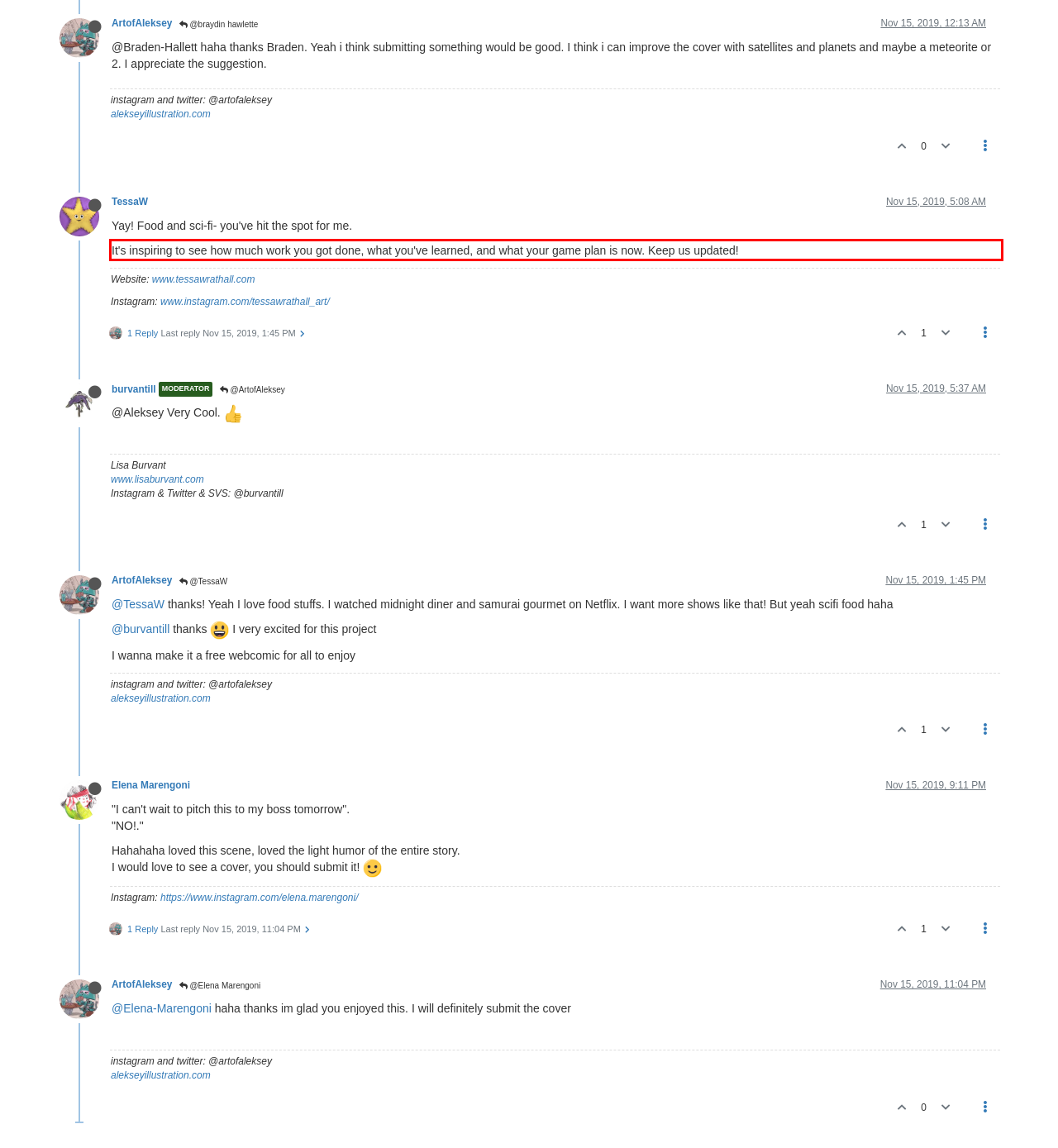Please extract the text content from the UI element enclosed by the red rectangle in the screenshot.

It's inspiring to see how much work you got done, what you've learned, and what your game plan is now. Keep us updated!